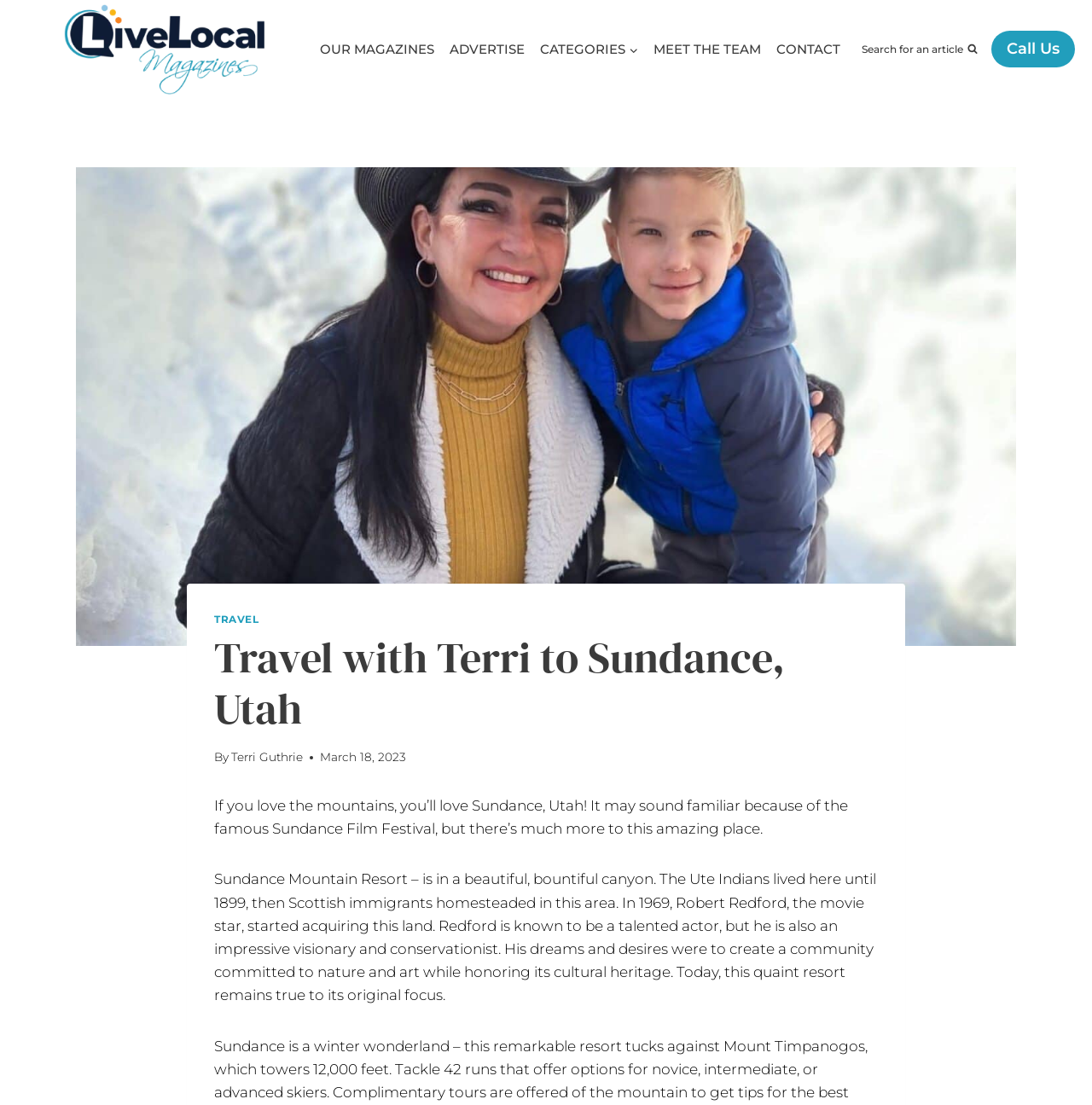Determine the bounding box coordinates of the clickable element necessary to fulfill the instruction: "Call Us". Provide the coordinates as four float numbers within the 0 to 1 range, i.e., [left, top, right, bottom].

[0.908, 0.028, 0.984, 0.061]